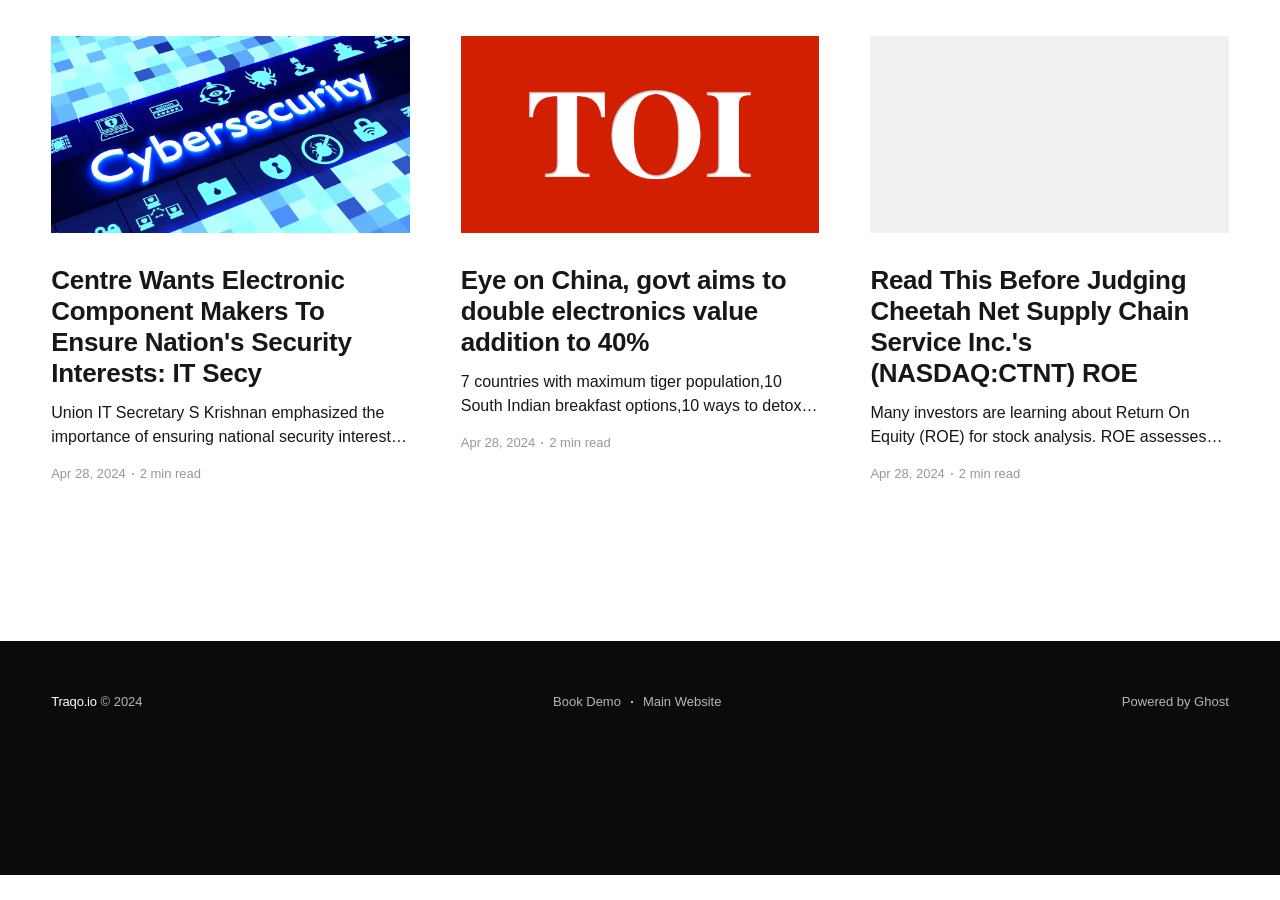What is the link text at the bottom of the webpage?
Carefully analyze the image and provide a detailed answer to the question.

I found the link text at the bottom of the webpage by looking at the content info section, which contains a link element with the text 'Traqo.io'.